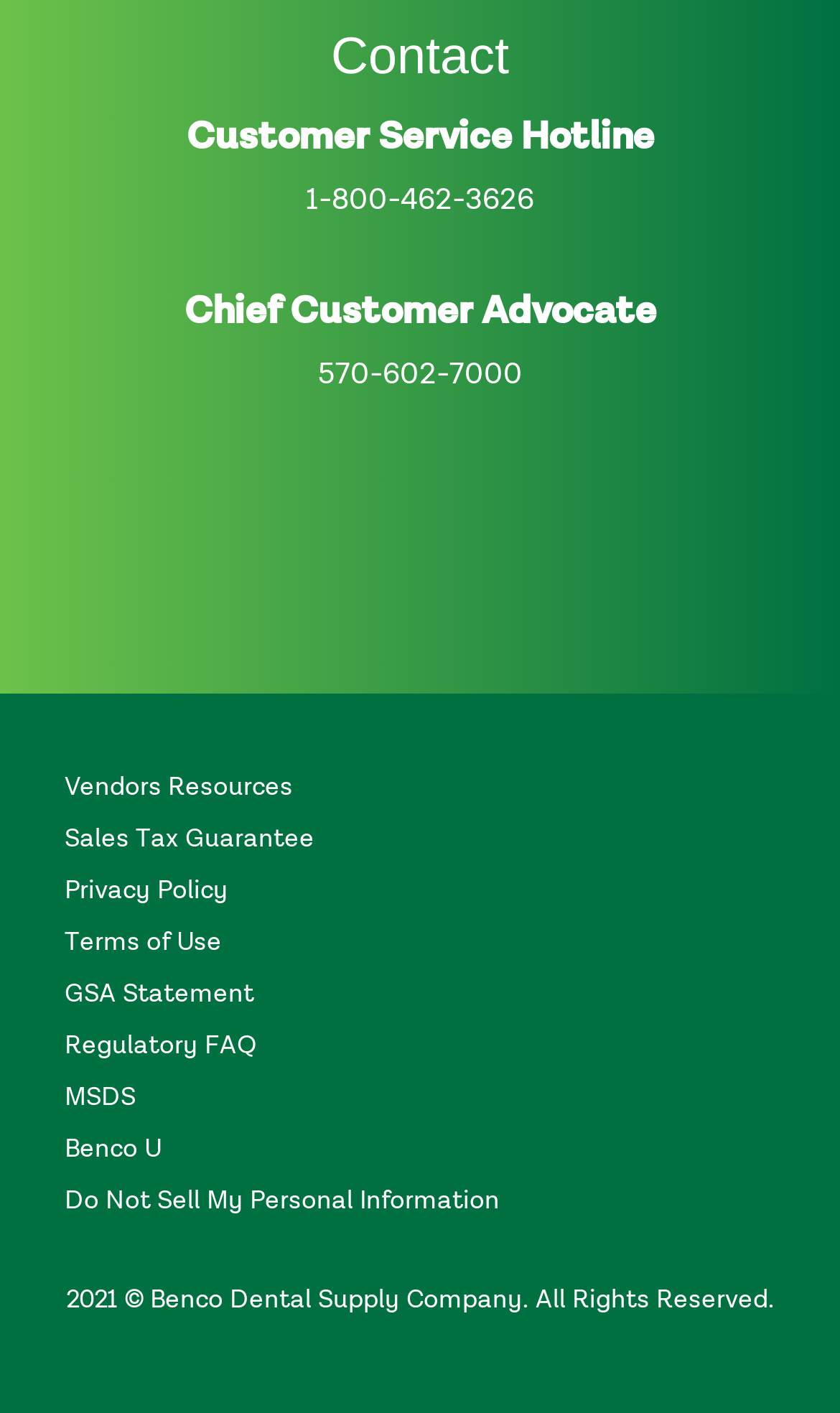What is the company name of the website?
Look at the image and answer the question using a single word or phrase.

Benco Dental Supply Company